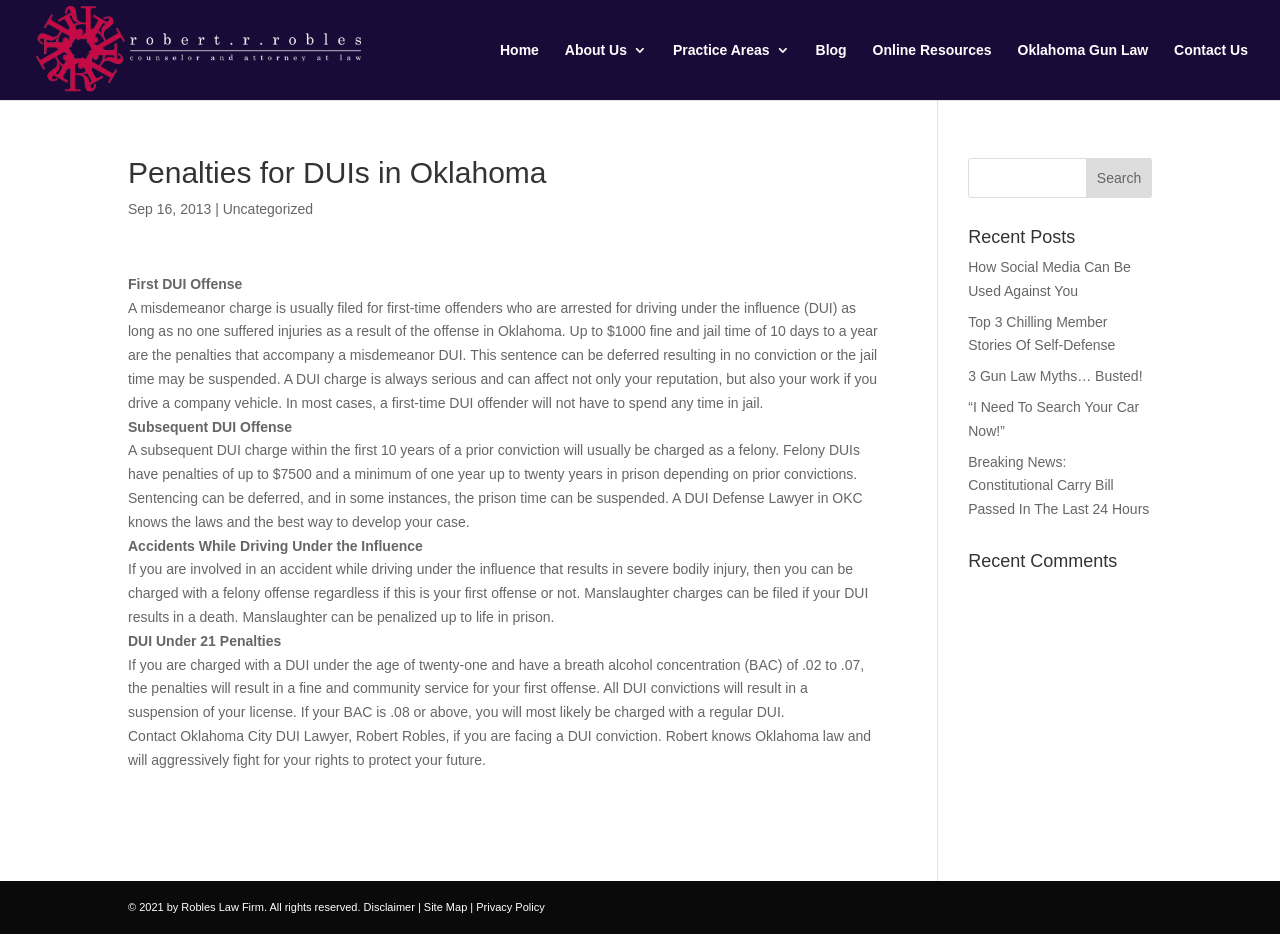Please identify the bounding box coordinates of the element's region that I should click in order to complete the following instruction: "Click the 'Home' link". The bounding box coordinates consist of four float numbers between 0 and 1, i.e., [left, top, right, bottom].

[0.391, 0.046, 0.421, 0.106]